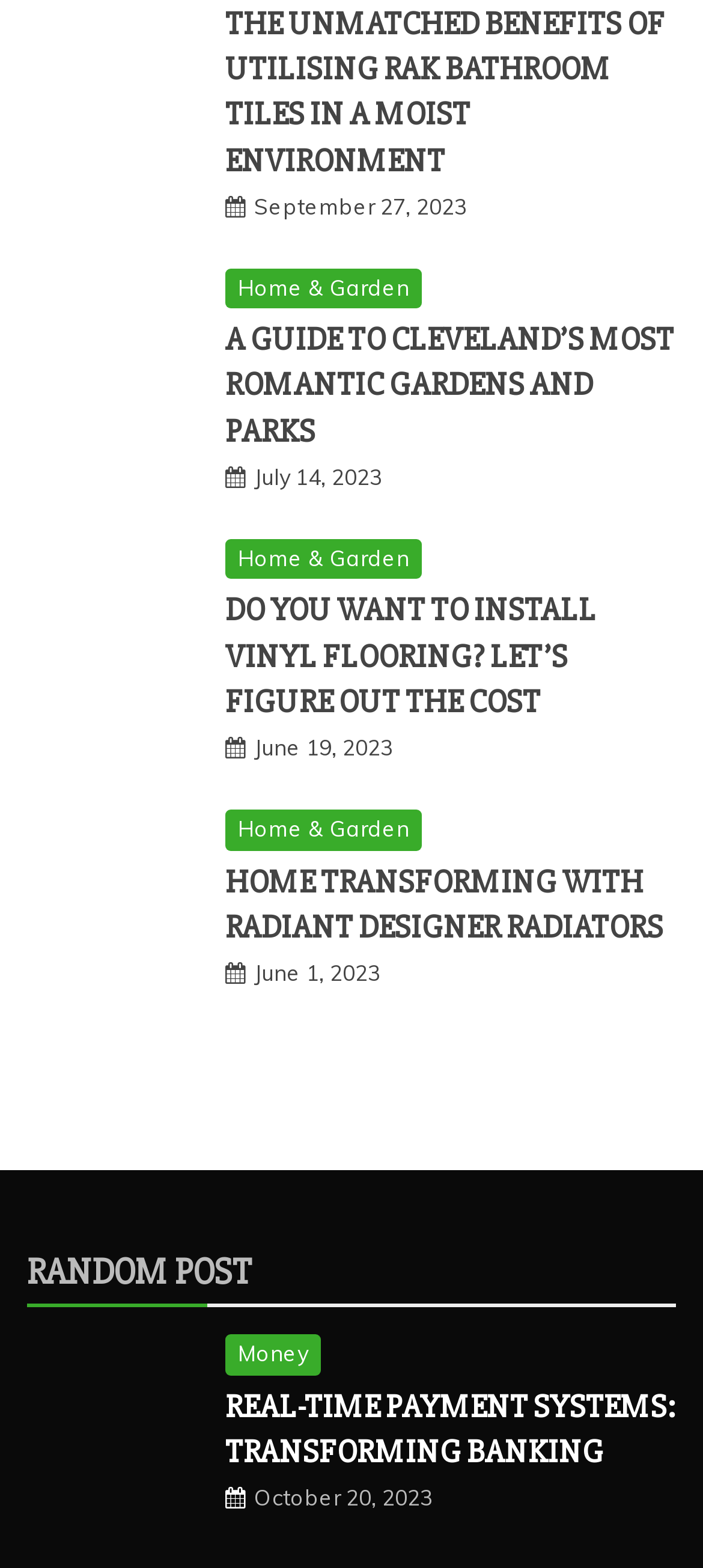Determine the bounding box coordinates of the UI element described below. Use the format (top-left x, top-left y, bottom-right x, bottom-right y) with floating point numbers between 0 and 1: June 19, 2023June 22, 2023

[0.362, 0.468, 0.559, 0.485]